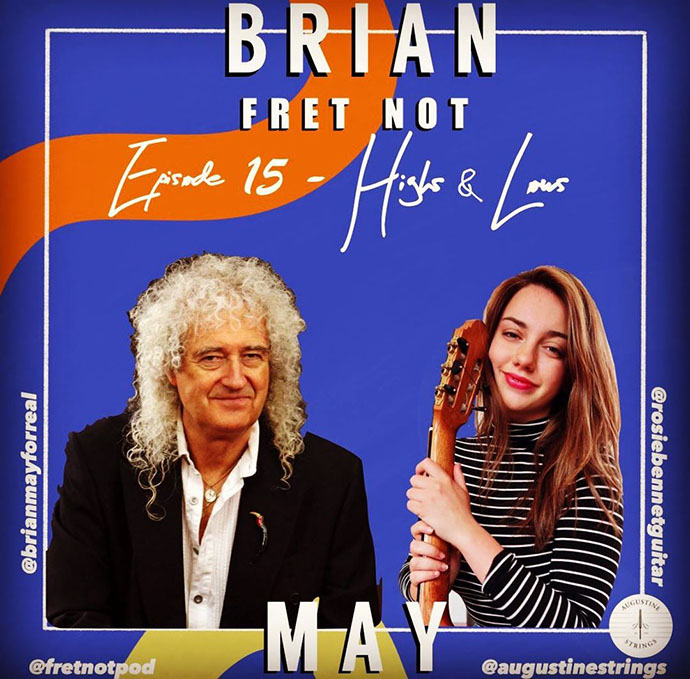Give a comprehensive caption that covers the entire image content.

The image features Brian May, the legendary guitarist from Queen, alongside Rosie Bennet, a classical guitar star. They are promoting Episode 15 of the podcast titled "Fret Not," with the subtitle "Highs & Lows." Brian is portrayed with his signature curly hair, dressed in a black jacket over a white shirt, while Rosie, with her long hair, holds a guitar and is dressed in a striped black and white top. The vibrant blue background contrasts with accents of orange and white text that highlight the episode's title and their names. This captivating visual invites listeners to engage with their conversation on musical experiences, promising insights and reflections from two talented artists.